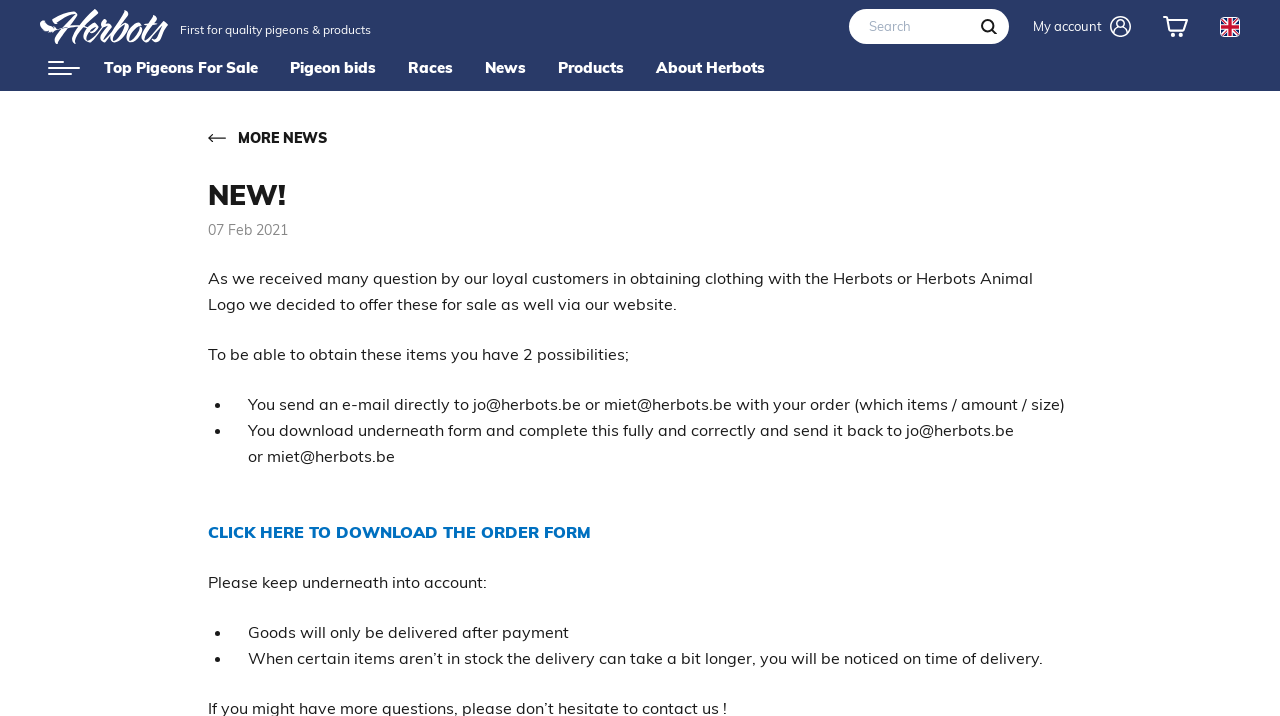Find the bounding box coordinates for the element described here: "parent_node: My account".

[0.947, 0.012, 0.975, 0.062]